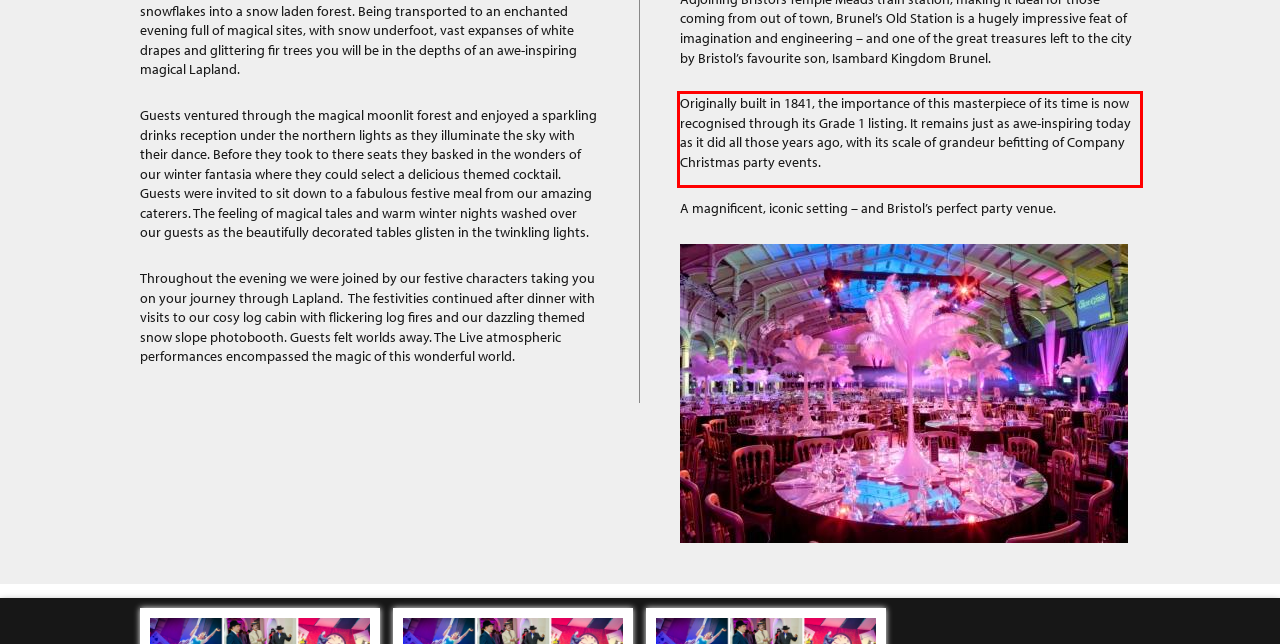Locate the red bounding box in the provided webpage screenshot and use OCR to determine the text content inside it.

Originally built in 1841, the importance of this masterpiece of its time is now recognised through its Grade 1 listing. It remains just as awe-inspiring today as it did all those years ago, with its scale of grandeur befitting of Company Christmas party events.